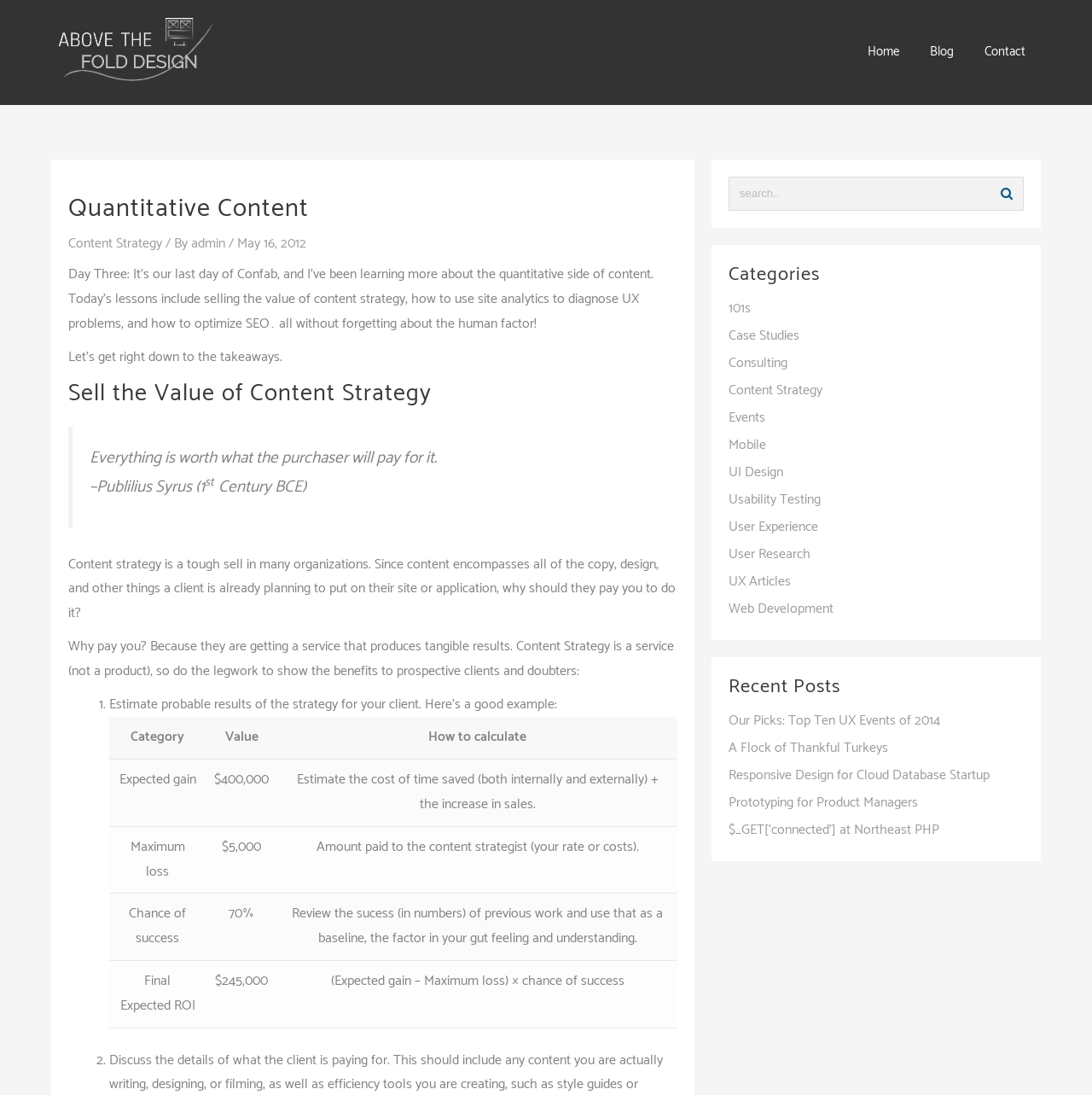Write a detailed summary of the webpage.

This webpage is about quantitative content and above the fold design. At the top, there is a navigation menu with links to "Home", "Blog", and "Contact". Below the navigation menu, there is a heading that reads "Quantitative Content". 

To the left of the heading, there is an image and a link with the same text "Above the Fold Design". Below the heading, there is a link to "Content Strategy" followed by a static text "/ By admin" and a date "May 16, 2012". 

The main content of the webpage is a blog post that discusses selling the value of content strategy. The post starts with a quote from Publilius Syrus and then explains why content strategy is a tough sell in many organizations. It suggests that content strategists should show the benefits of their service to prospective clients and doubters. 

The post then provides a step-by-step guide on how to estimate probable results of a content strategy for a client, including a table with categories such as "Expected gain", "Maximum loss", "Chance of success", and "Final Expected ROI". 

To the right of the main content, there is a complementary section with a search box, a list of categories, and a list of recent posts. The categories include "101s", "Case Studies", "Consulting", and more. The recent posts include titles such as "Our Picks: Top Ten UX Events of 2014", "A Flock of Thankful Turkeys", and "Responsive Design for Cloud Database Startup".